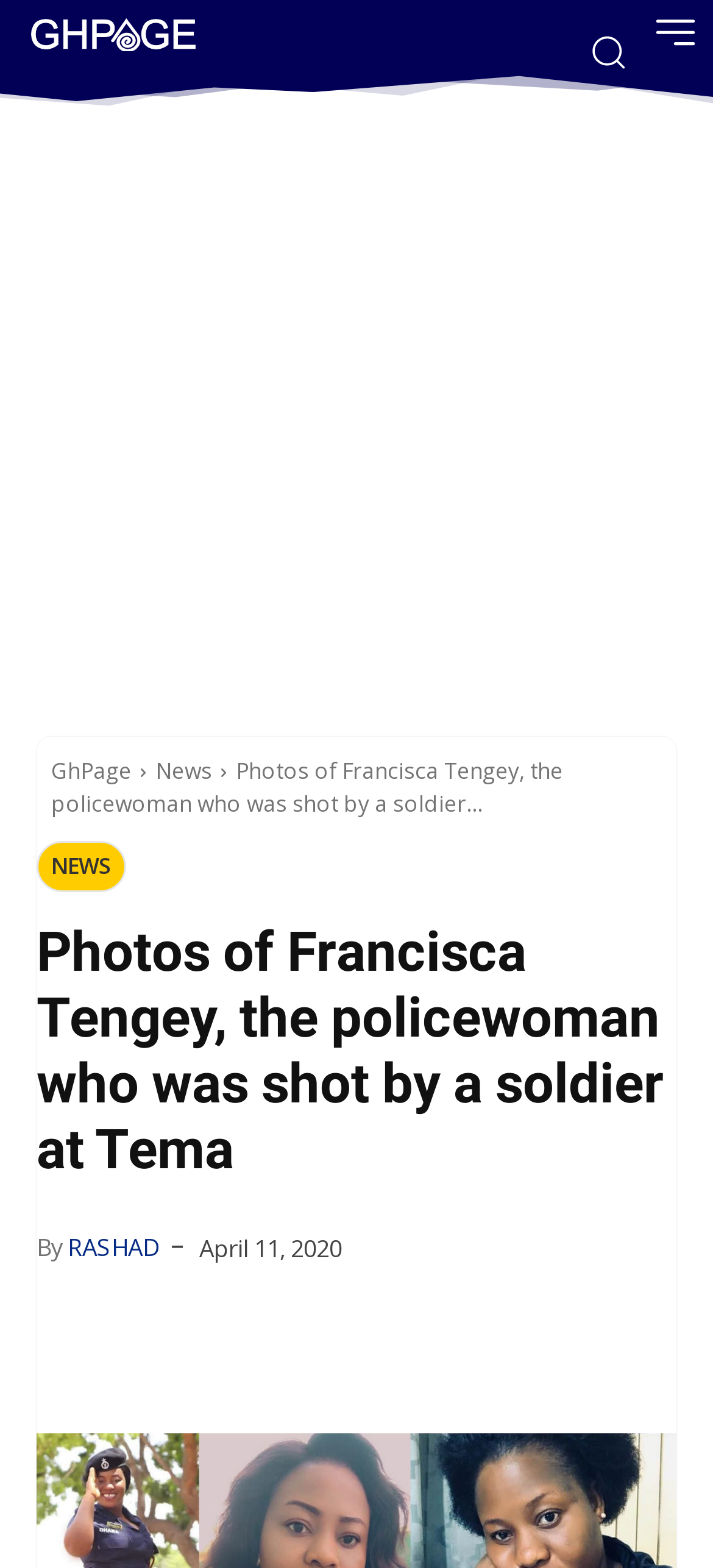What is the location where Francisca Tengey was shot?
Using the visual information, answer the question in a single word or phrase.

Tema